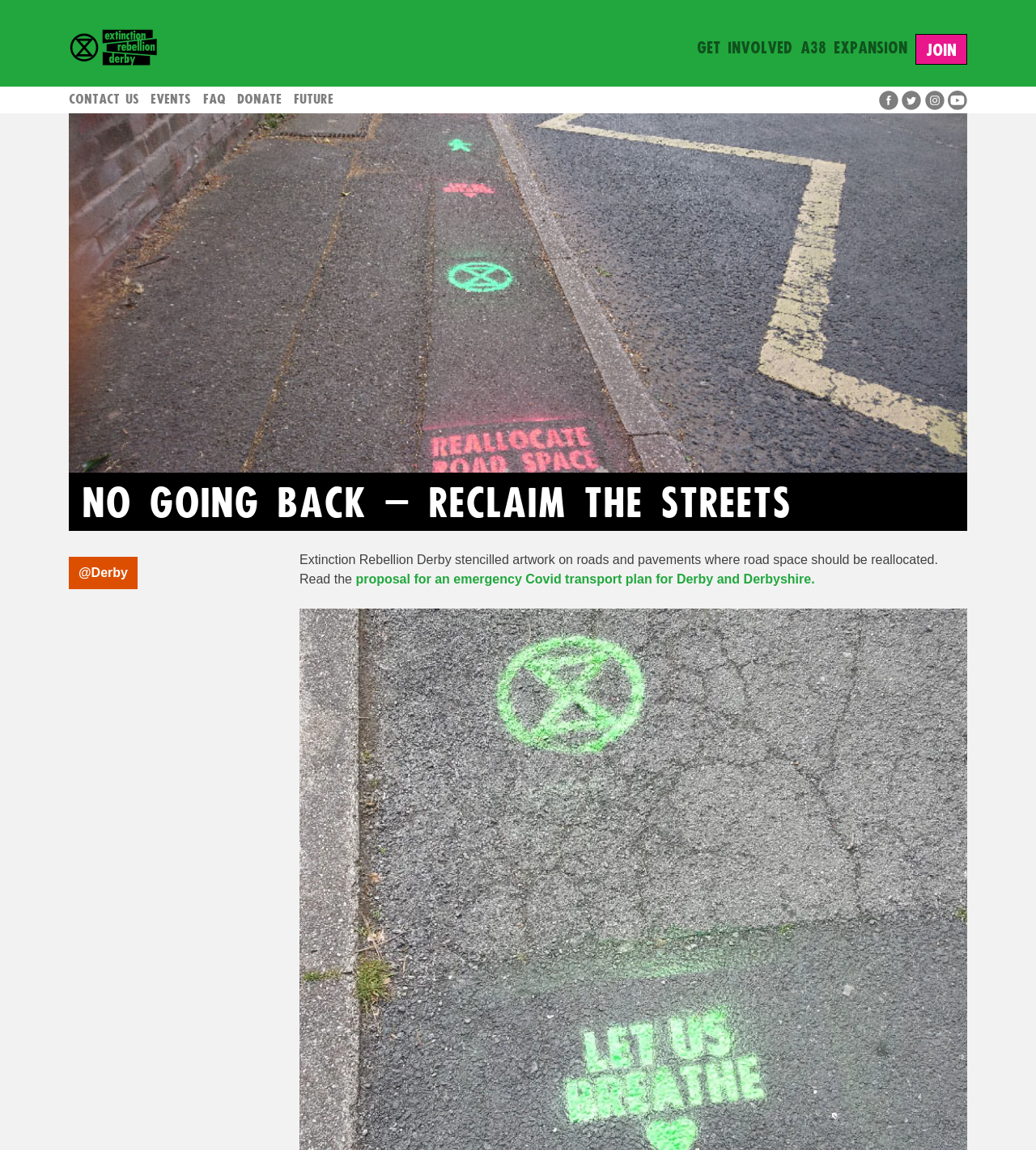Generate a thorough caption detailing the webpage content.

The webpage is about Extinction Rebellion Derby, with a prominent heading "NO GOING BACK – RECLAIM THE STREETS" at the top center of the page. Below the heading, there is a smaller text "@Derby" aligned to the left. 

On the top left, there are several links, including "CONTACT US", "EVENTS", "FAQ", "DONATE", and "FUTURE", arranged horizontally. On the top right, there are four links: "GET INVOLVED", "A38 EXPANSION", "JOIN", and an empty link. 

Below the heading, there is a paragraph of text describing Extinction Rebellion Derby's artwork on roads and pavements, with a link to a proposal for an emergency Covid transport plan for Derby and Derbyshire. 

At the bottom right, there are four social media links, each accompanied by an image.